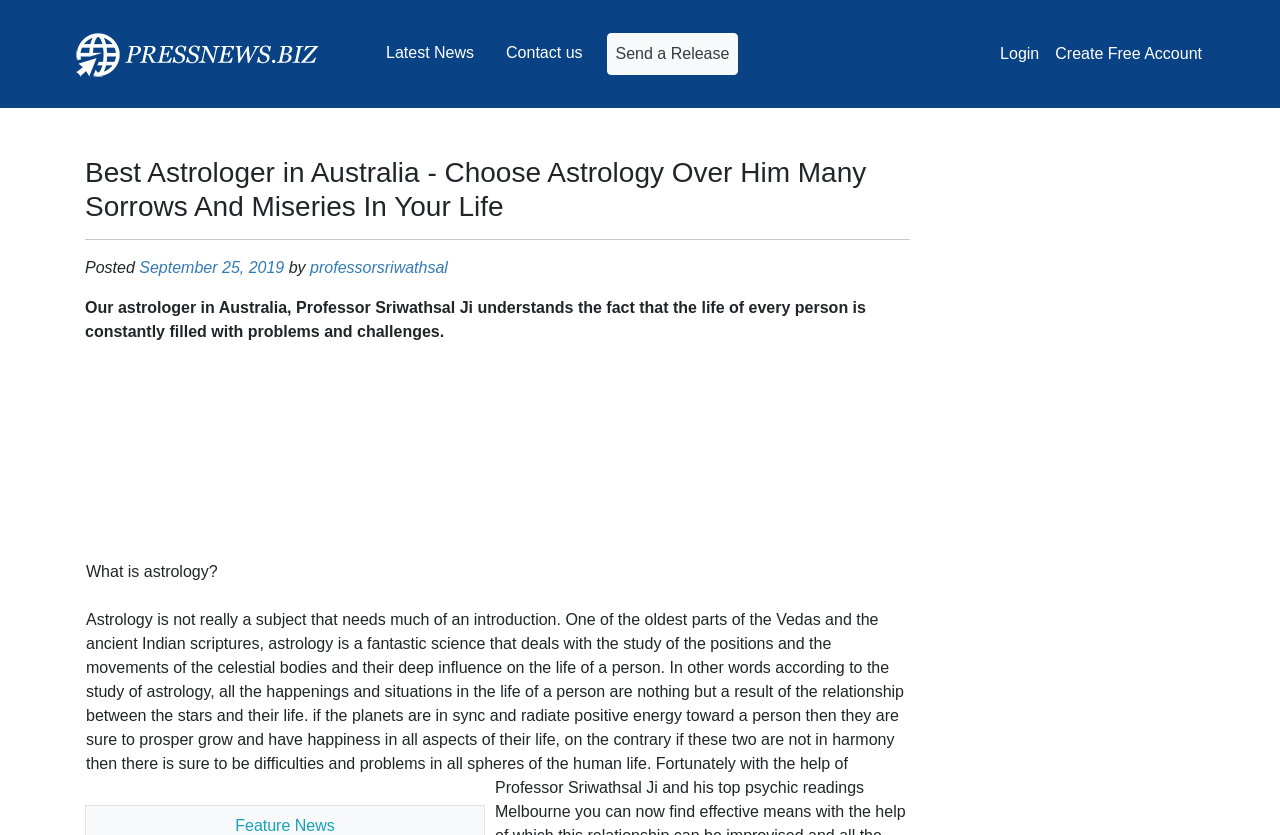Find the bounding box coordinates for the area that must be clicked to perform this action: "contact us".

[0.389, 0.04, 0.461, 0.087]